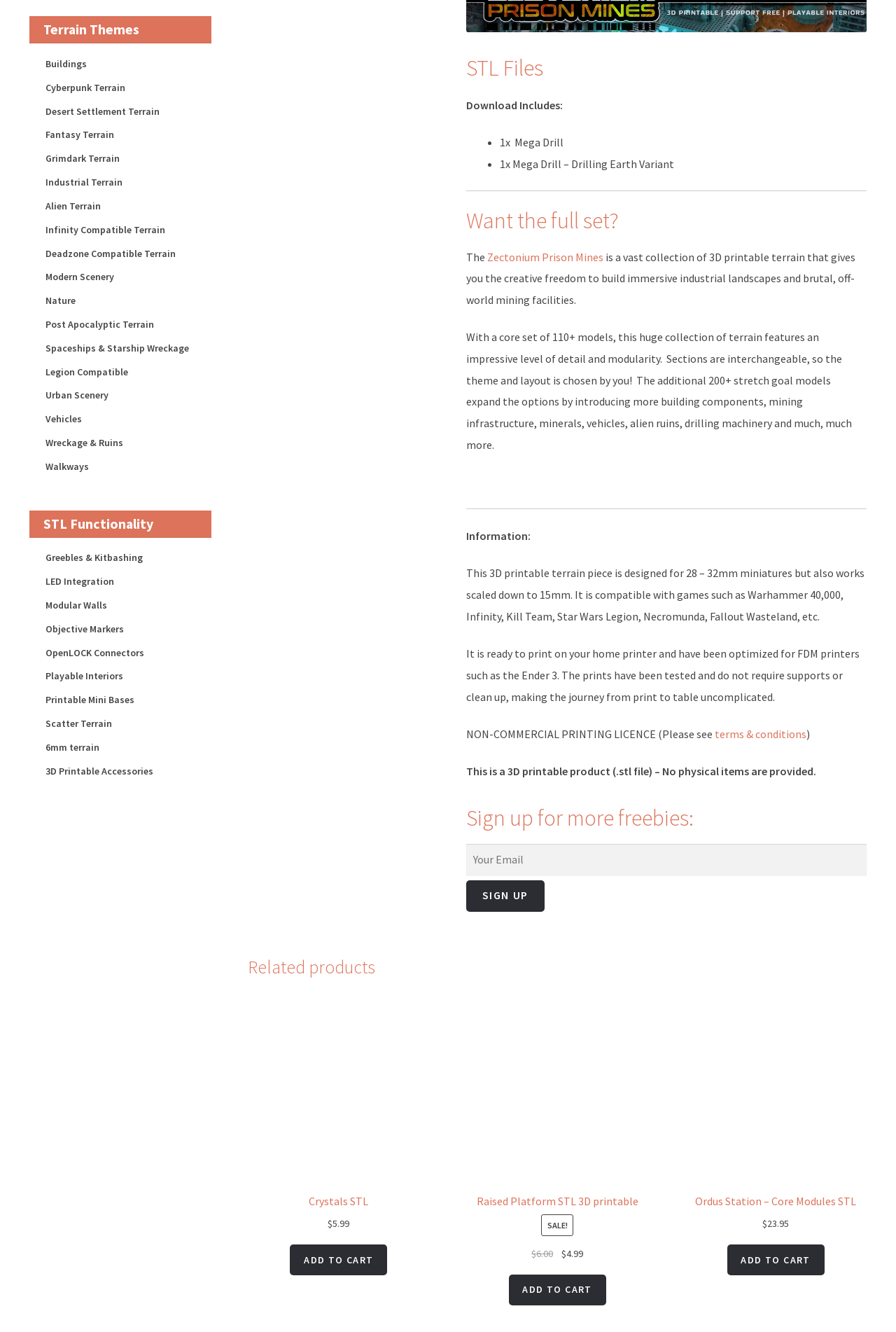Pinpoint the bounding box coordinates of the clickable area needed to execute the instruction: "Click the 'Add to cart: “Crystals STL”' link". The coordinates should be specified as four float numbers between 0 and 1, i.e., [left, top, right, bottom].

[0.324, 0.934, 0.432, 0.957]